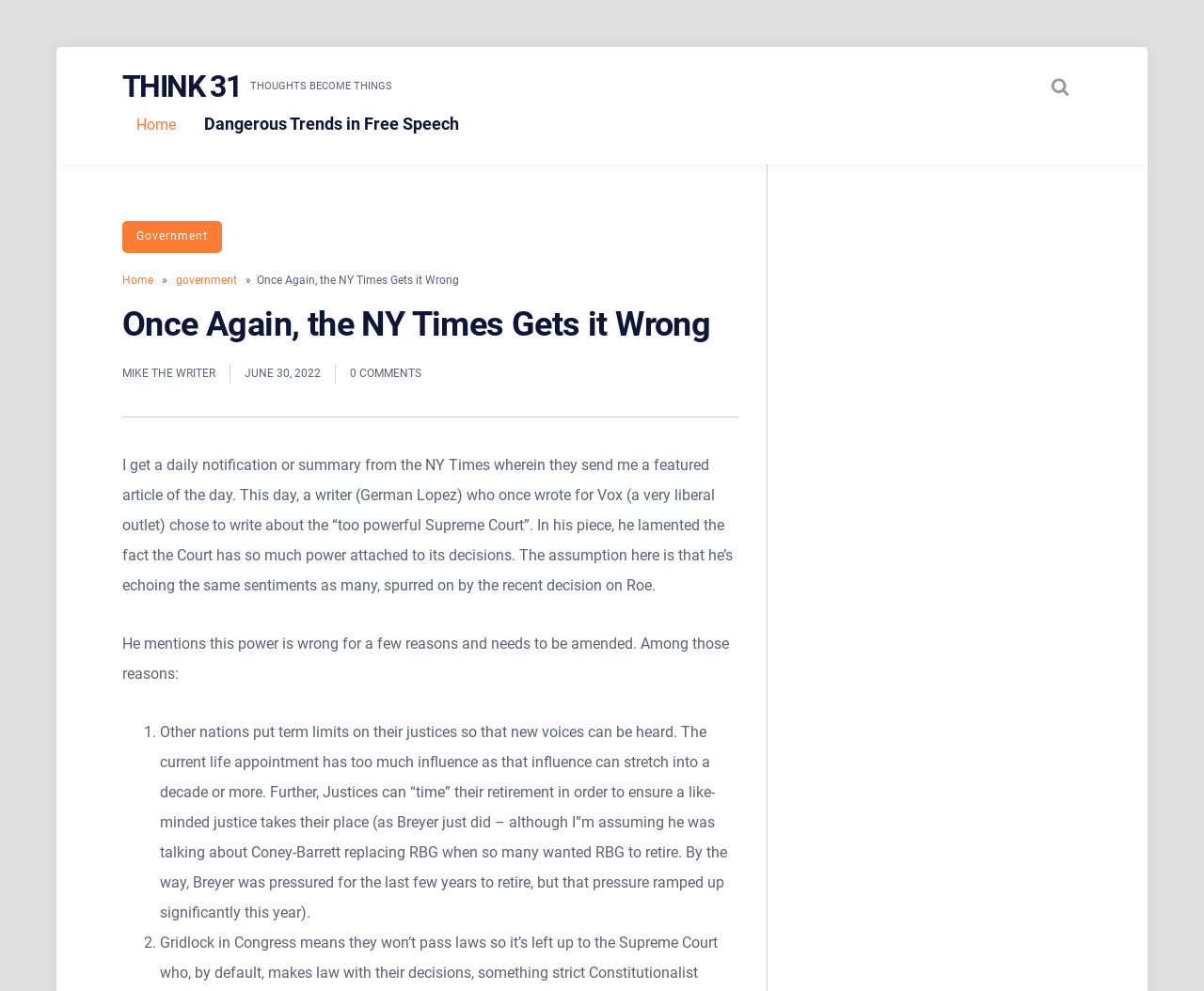Locate the bounding box coordinates of the clickable element to fulfill the following instruction: "Check the comments section". Provide the coordinates as four float numbers between 0 and 1 in the format [left, top, right, bottom].

[0.291, 0.37, 0.35, 0.383]